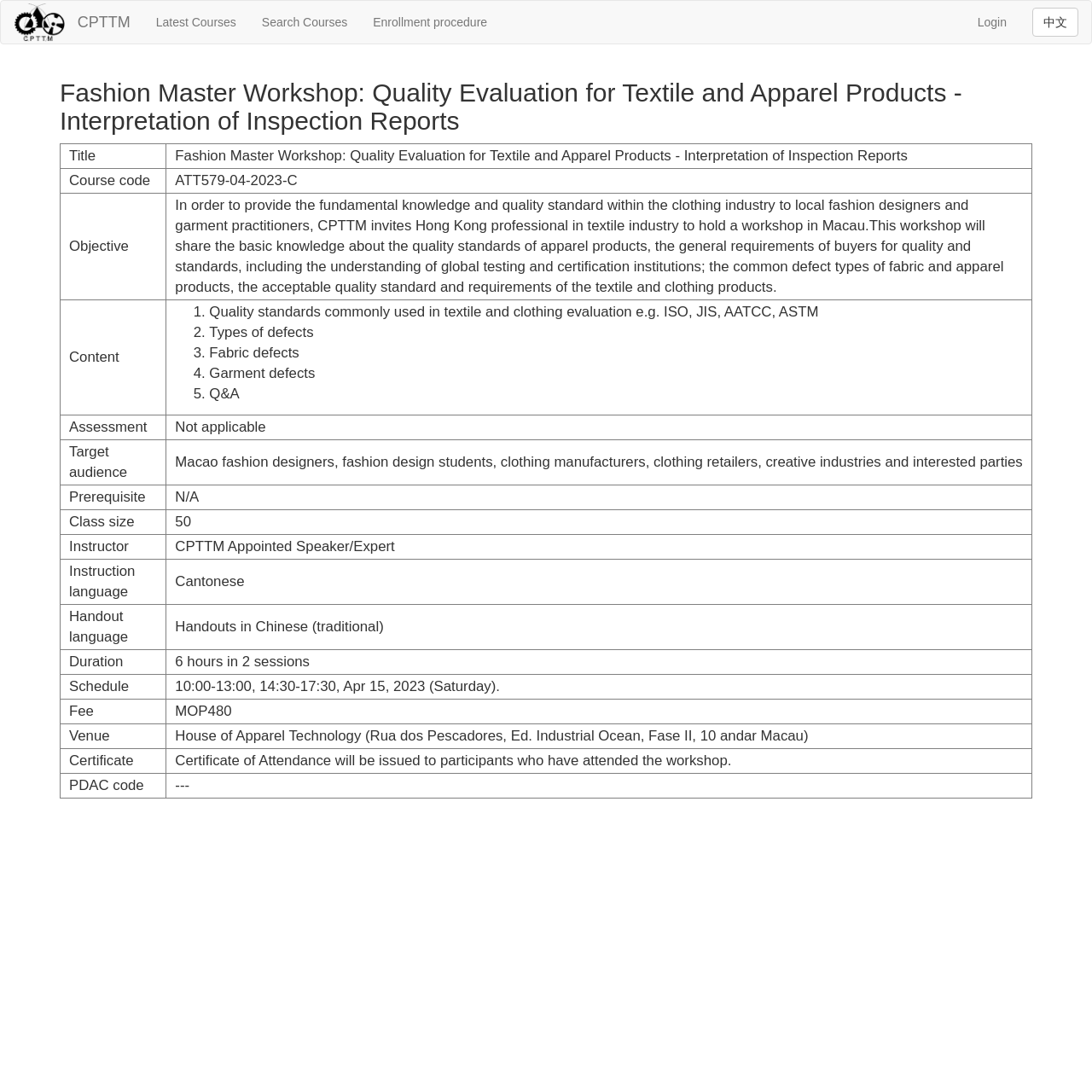Identify the bounding box coordinates for the UI element described as: "Login".

[0.883, 0.001, 0.934, 0.04]